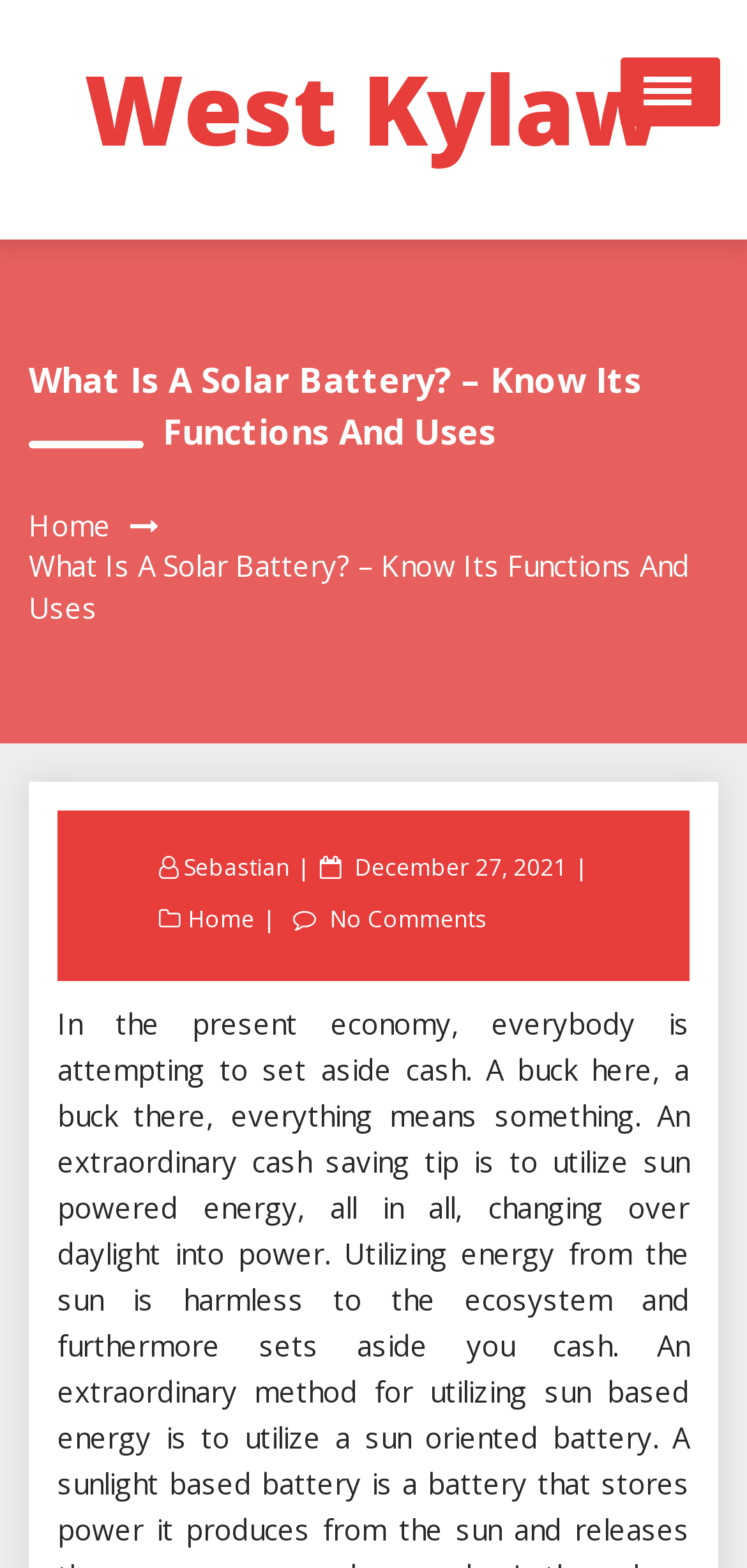Identify the bounding box coordinates for the region to click in order to carry out this instruction: "View the Home page". Provide the coordinates using four float numbers between 0 and 1, formatted as [left, top, right, bottom].

[0.038, 0.323, 0.149, 0.347]